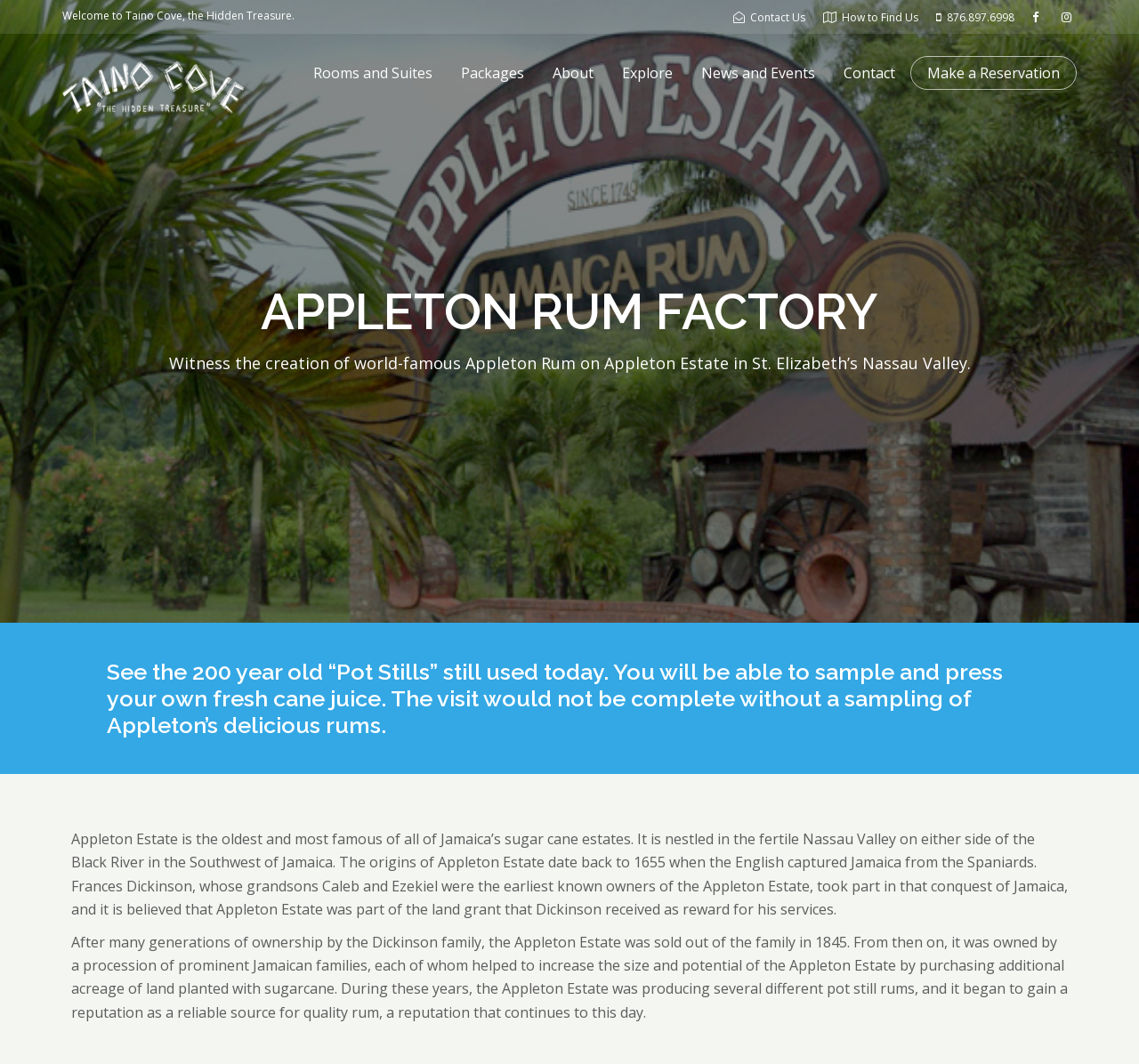What is the name of the estate?
Please look at the screenshot and answer using one word or phrase.

Appleton Estate